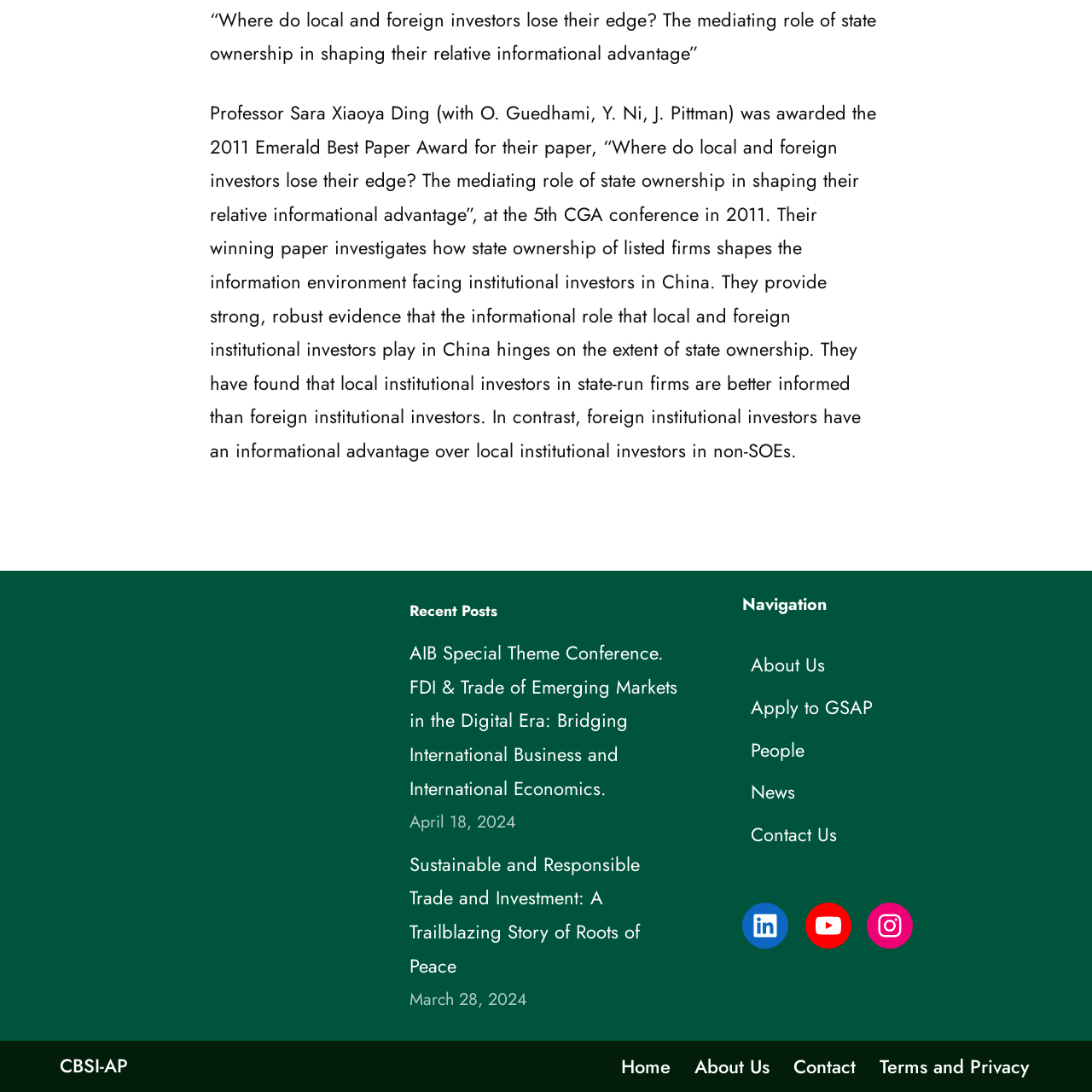Find the coordinates for the bounding box of the element with this description: "Terms and Privacy".

[0.805, 0.962, 0.942, 0.991]